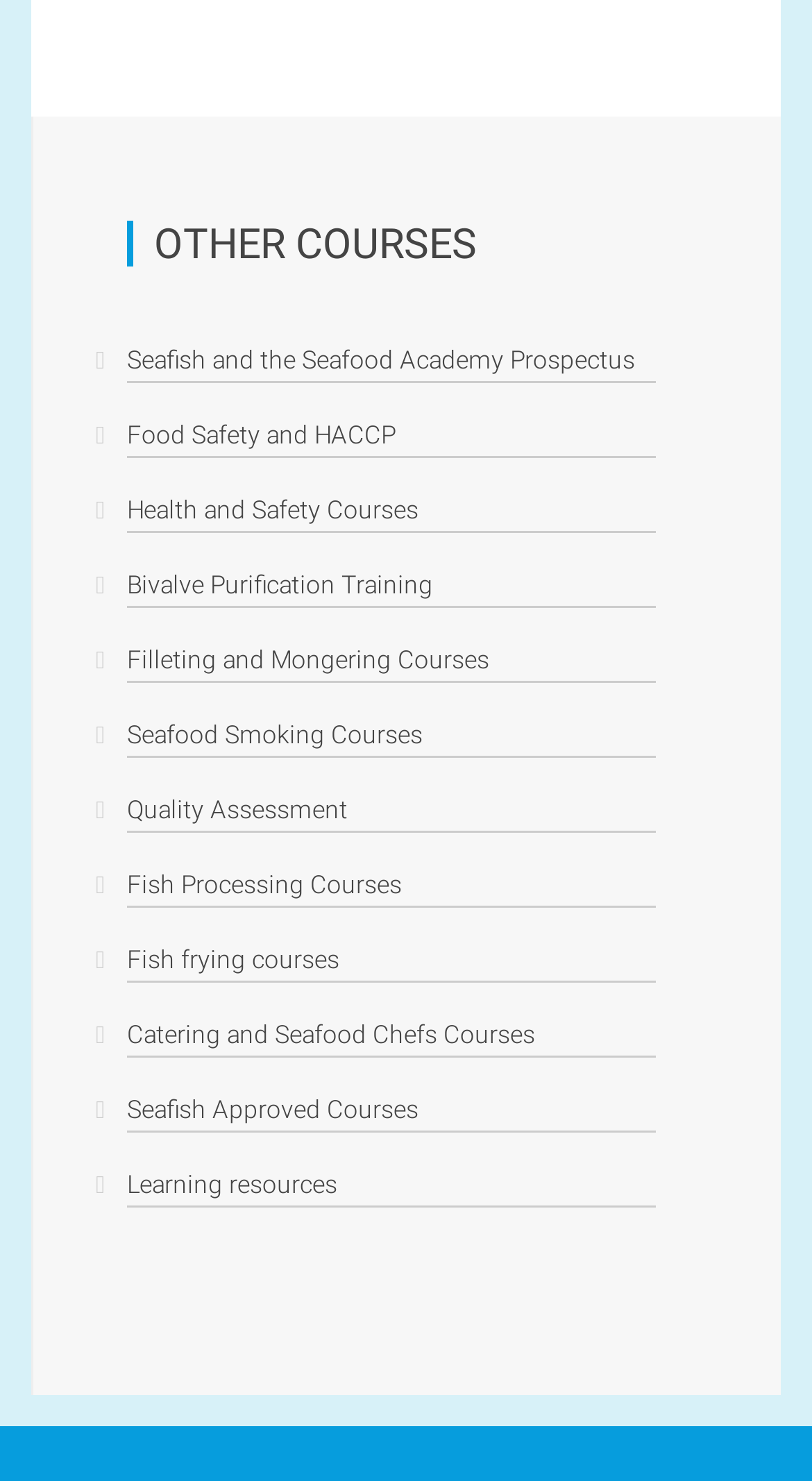Analyze the image and give a detailed response to the question:
Is there a course on seafood smoking?

I searched the links under the 'OTHER COURSES' heading and found a link called 'Seafood Smoking Courses', which indicates that there is a course on seafood smoking.